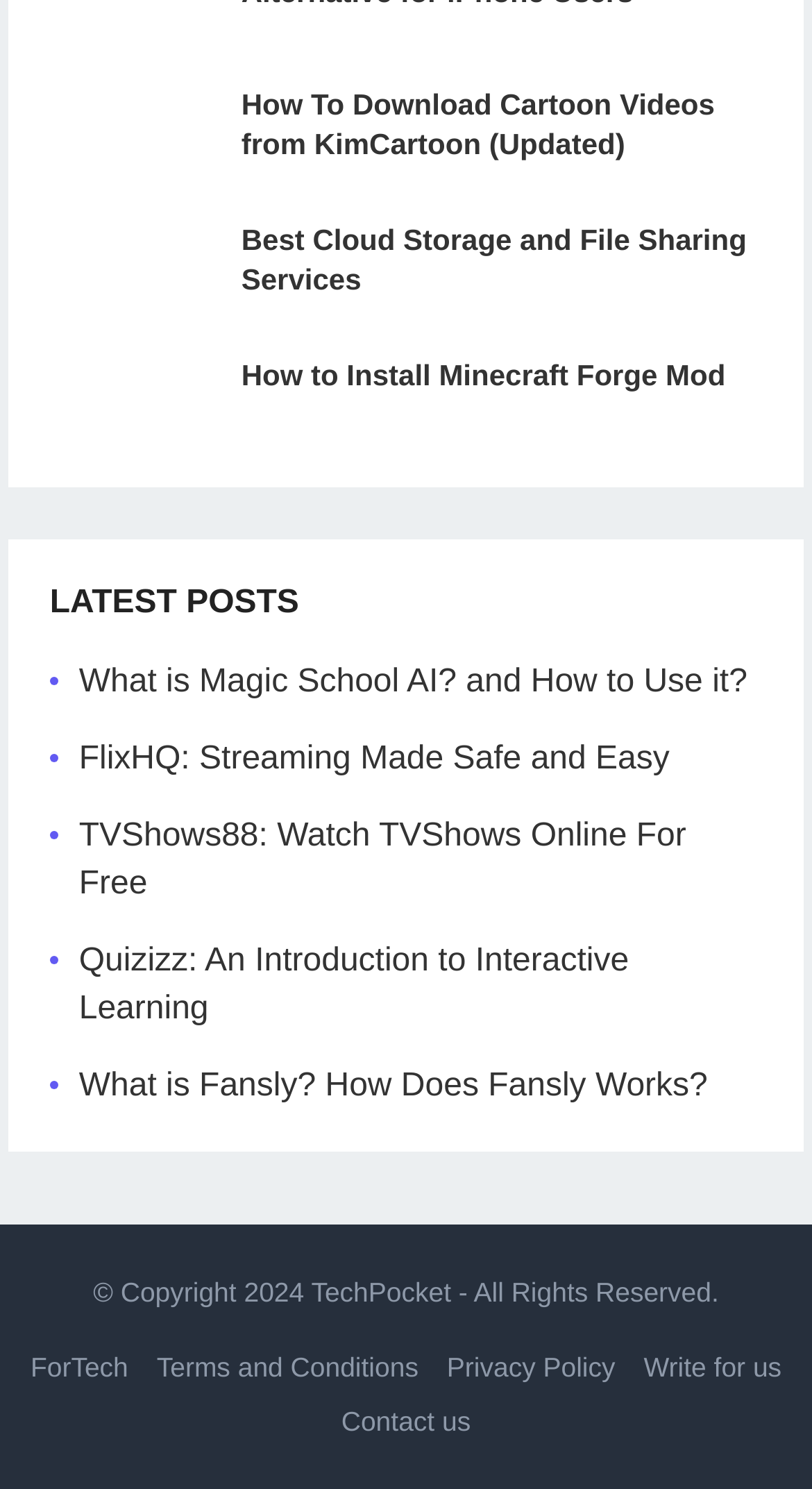What is the topic of the first link under 'LATEST POSTS'?
Based on the image, respond with a single word or phrase.

Magic School AI